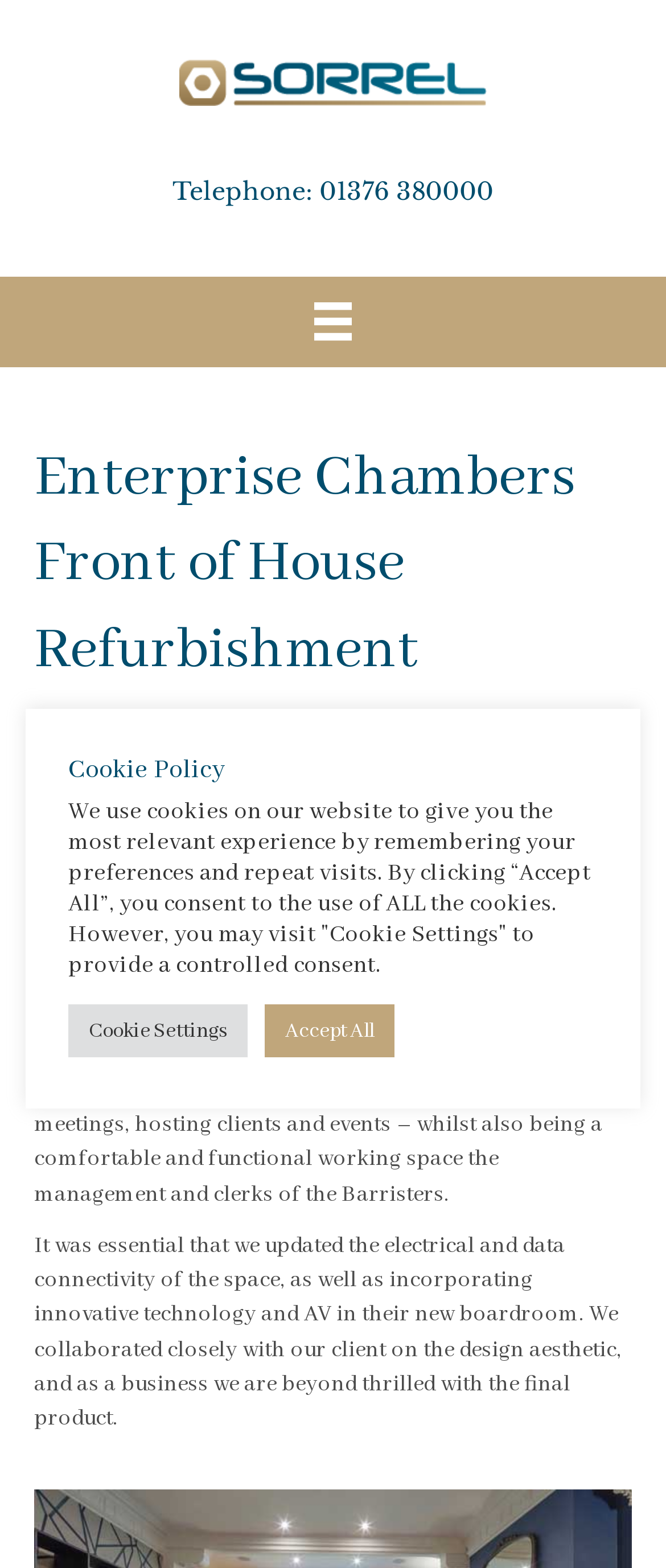Please specify the bounding box coordinates in the format (top-left x, top-left y, bottom-right x, bottom-right y), with all values as floating point numbers between 0 and 1. Identify the bounding box of the UI element described by: Accept All

[0.397, 0.641, 0.592, 0.674]